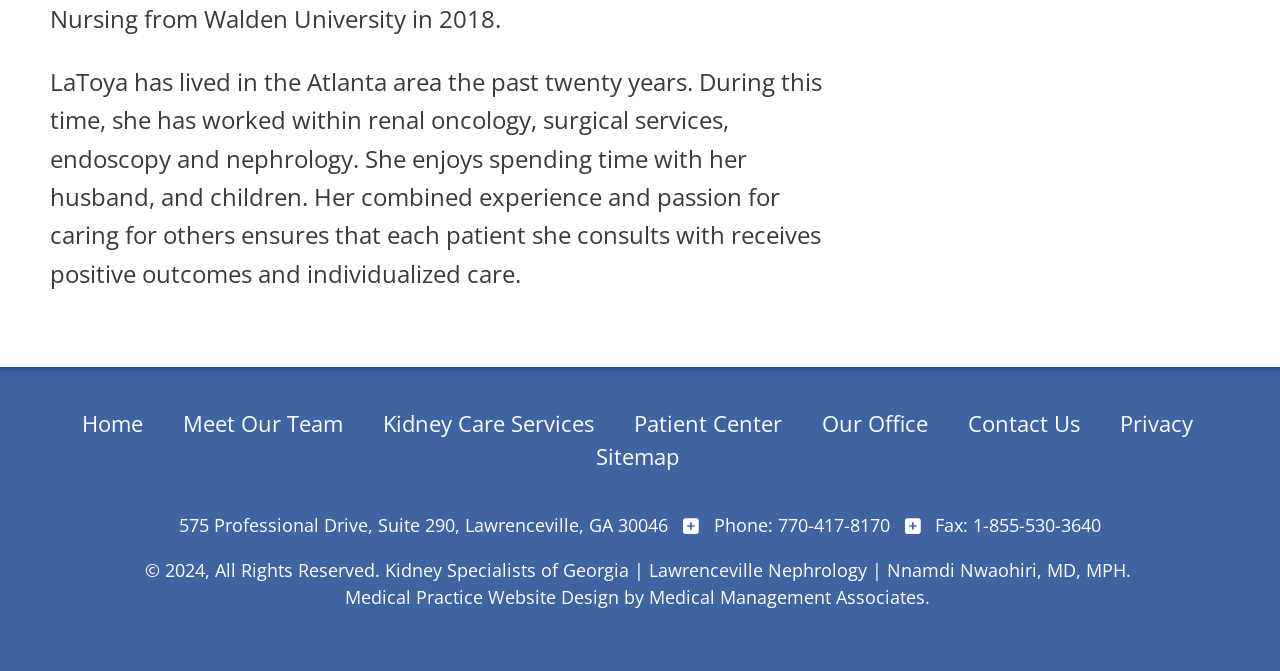What are the services provided by this office?
We need a detailed and meticulous answer to the question.

The link element with text 'Kidney Care Services' suggests that this office provides kidney care services to patients. This can be inferred from the navigation menu at the top of the page.